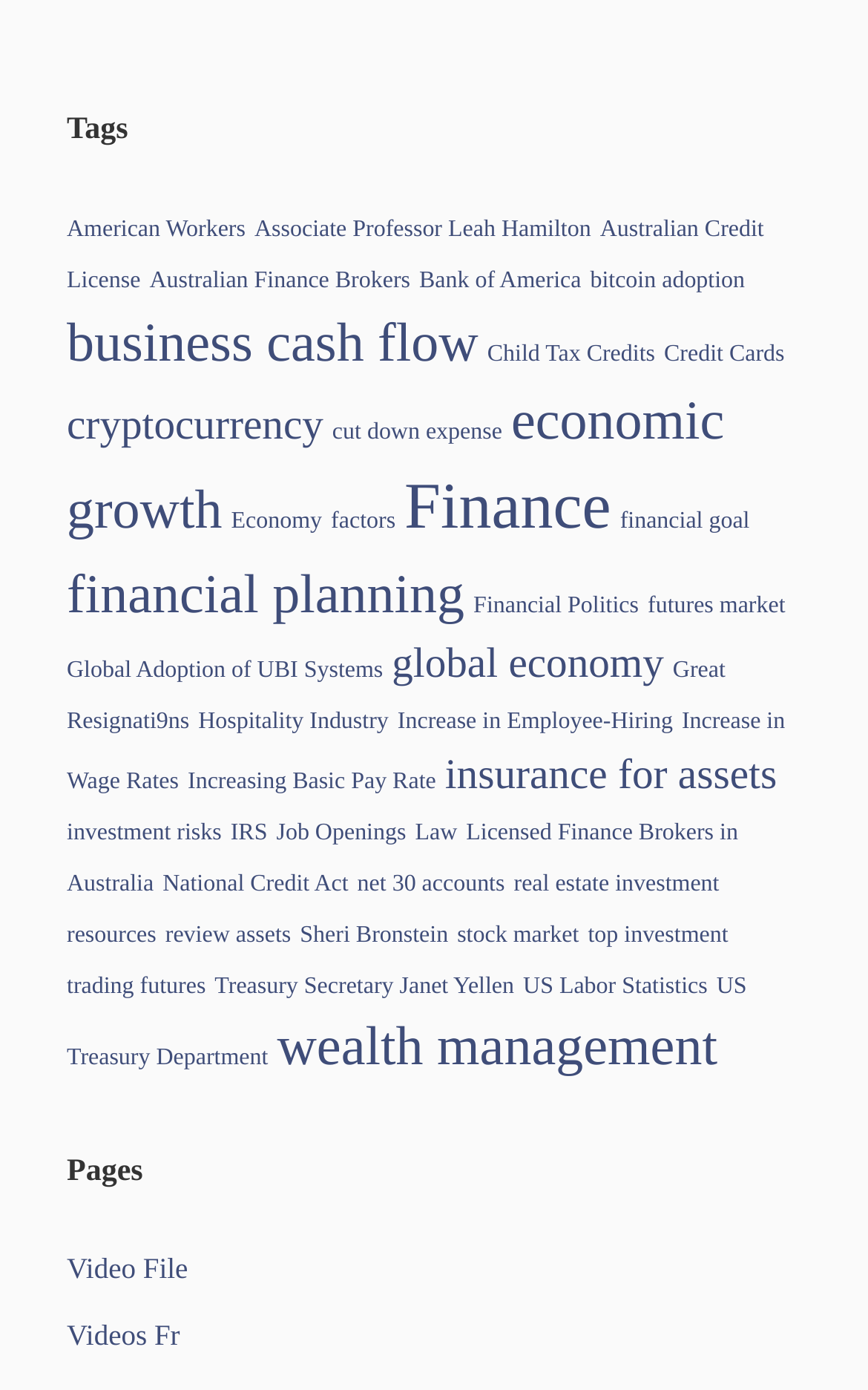Please identify the bounding box coordinates of the area I need to click to accomplish the following instruction: "Click on 'American Workers'".

[0.077, 0.158, 0.283, 0.175]